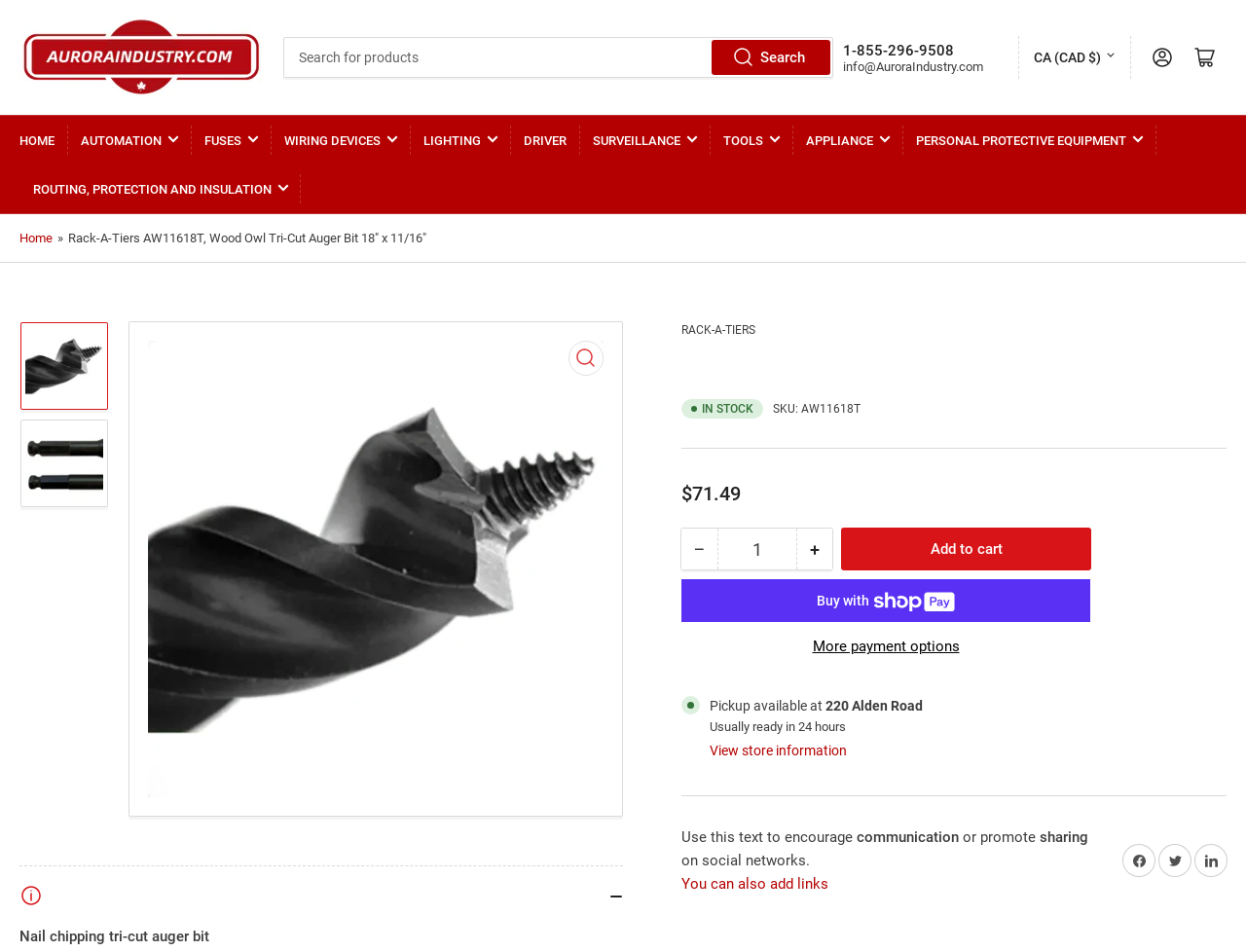Can you show the bounding box coordinates of the region to click on to complete the task described in the instruction: "Search for products"?

[0.228, 0.054, 0.668, 0.097]